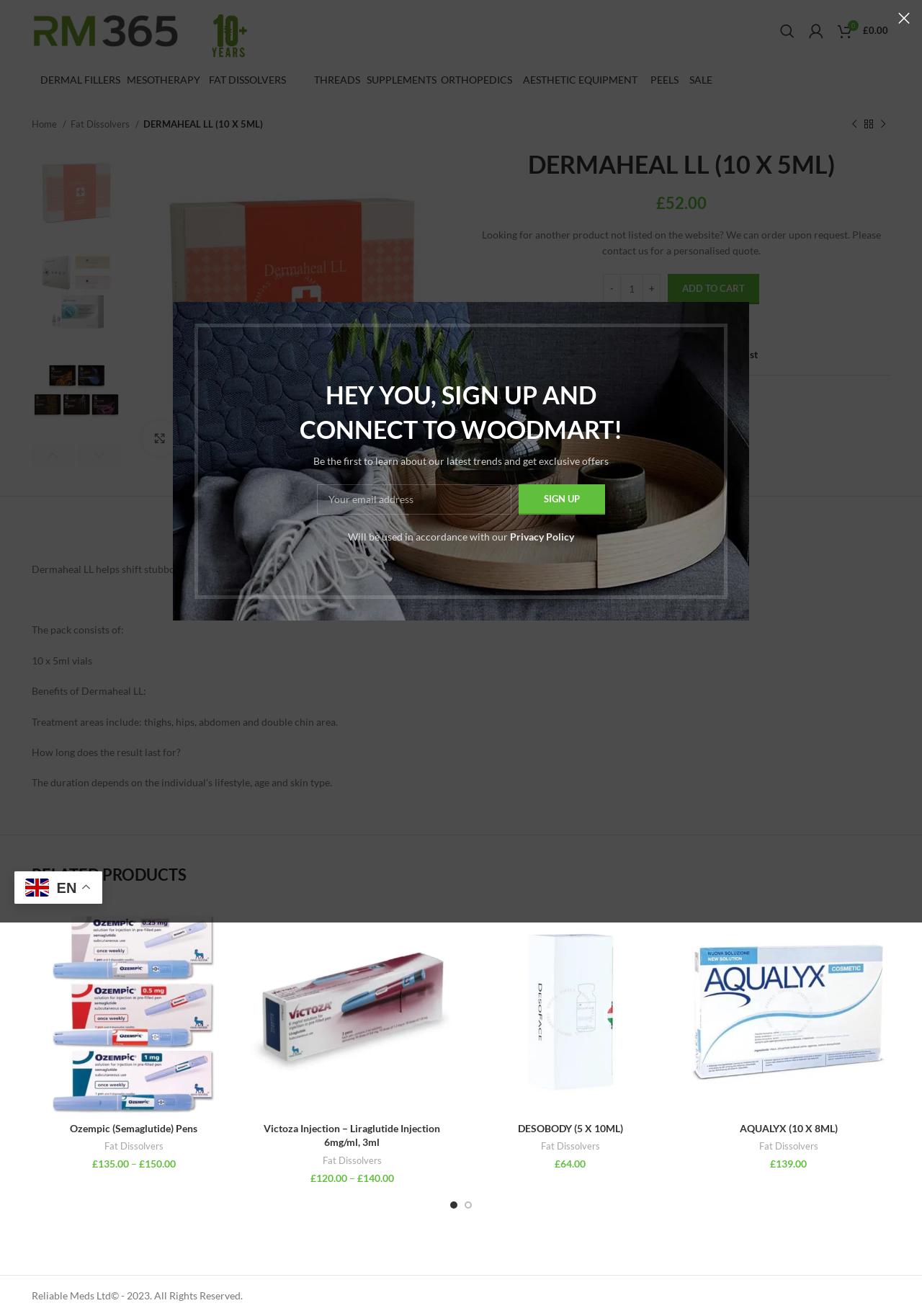How many vials are in the pack?
Using the image as a reference, give a one-word or short phrase answer.

10